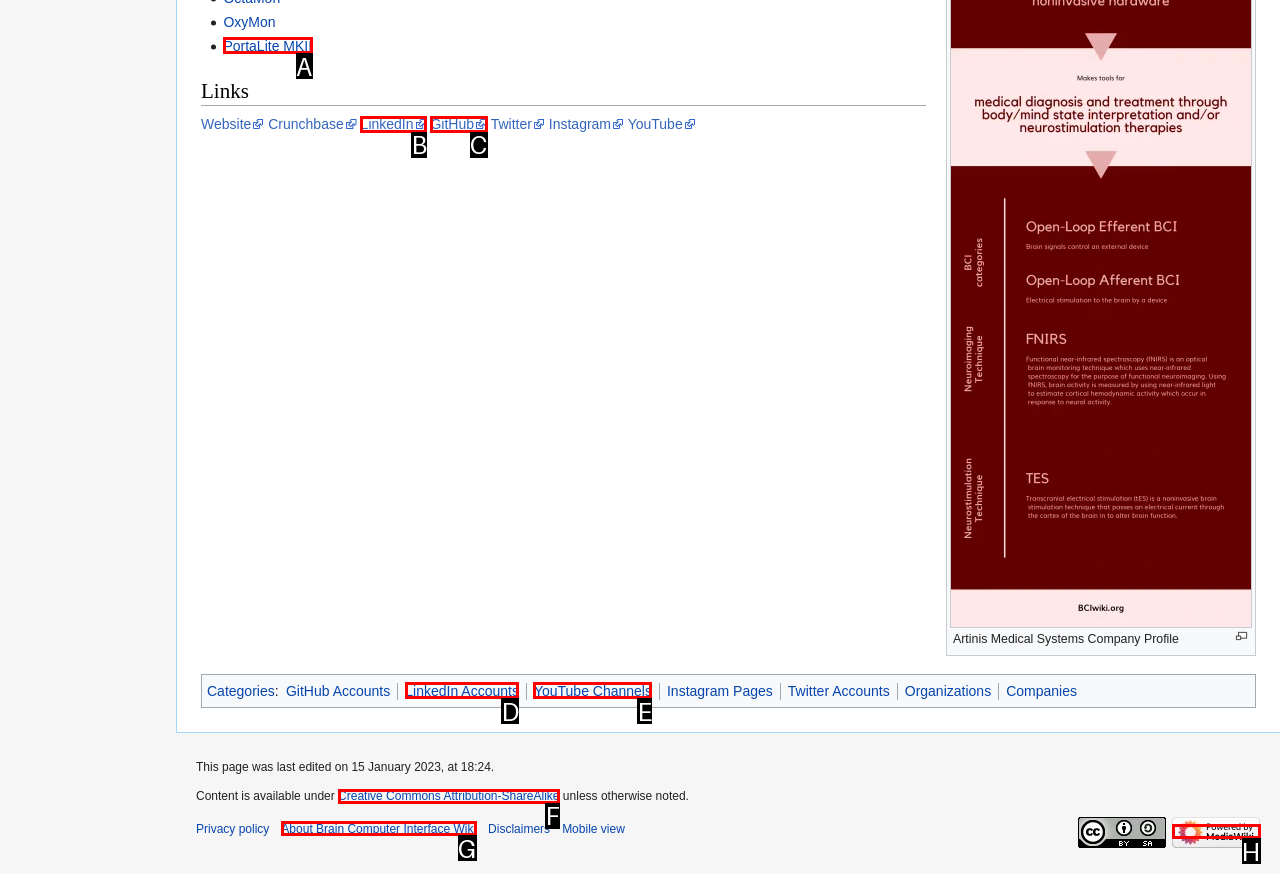Determine which HTML element fits the description: About Brain Computer Interface Wiki. Answer with the letter corresponding to the correct choice.

G